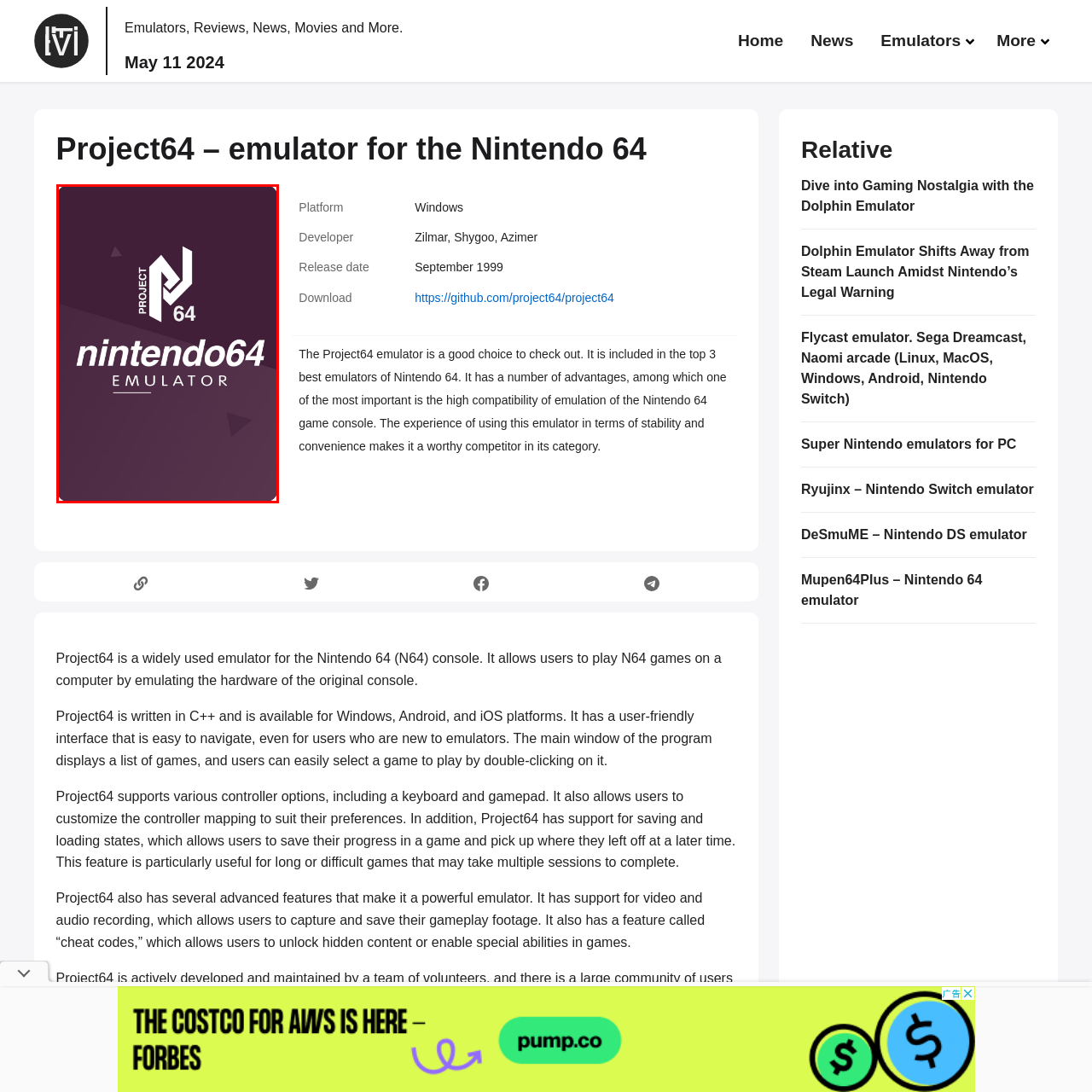View the image surrounded by the red border, What is the purpose of the Project64 emulator?
 Answer using a single word or phrase.

Playing Nintendo 64 games